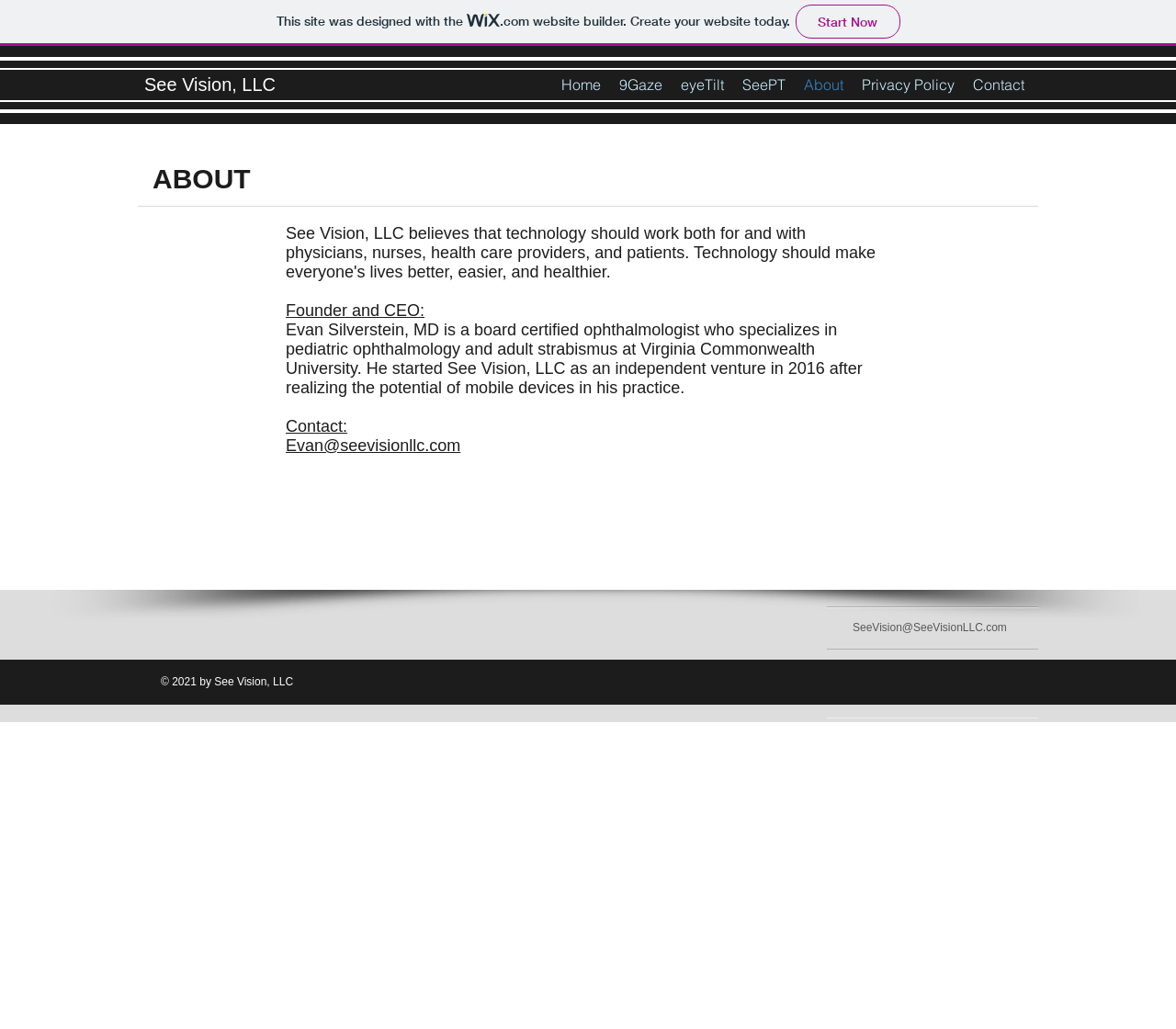What is the email address of the founder?
Answer the question in a detailed and comprehensive manner.

I found the answer by looking at the link element with the text 'Evan@seevisionllc.com' which is located under the 'Contact:' label.